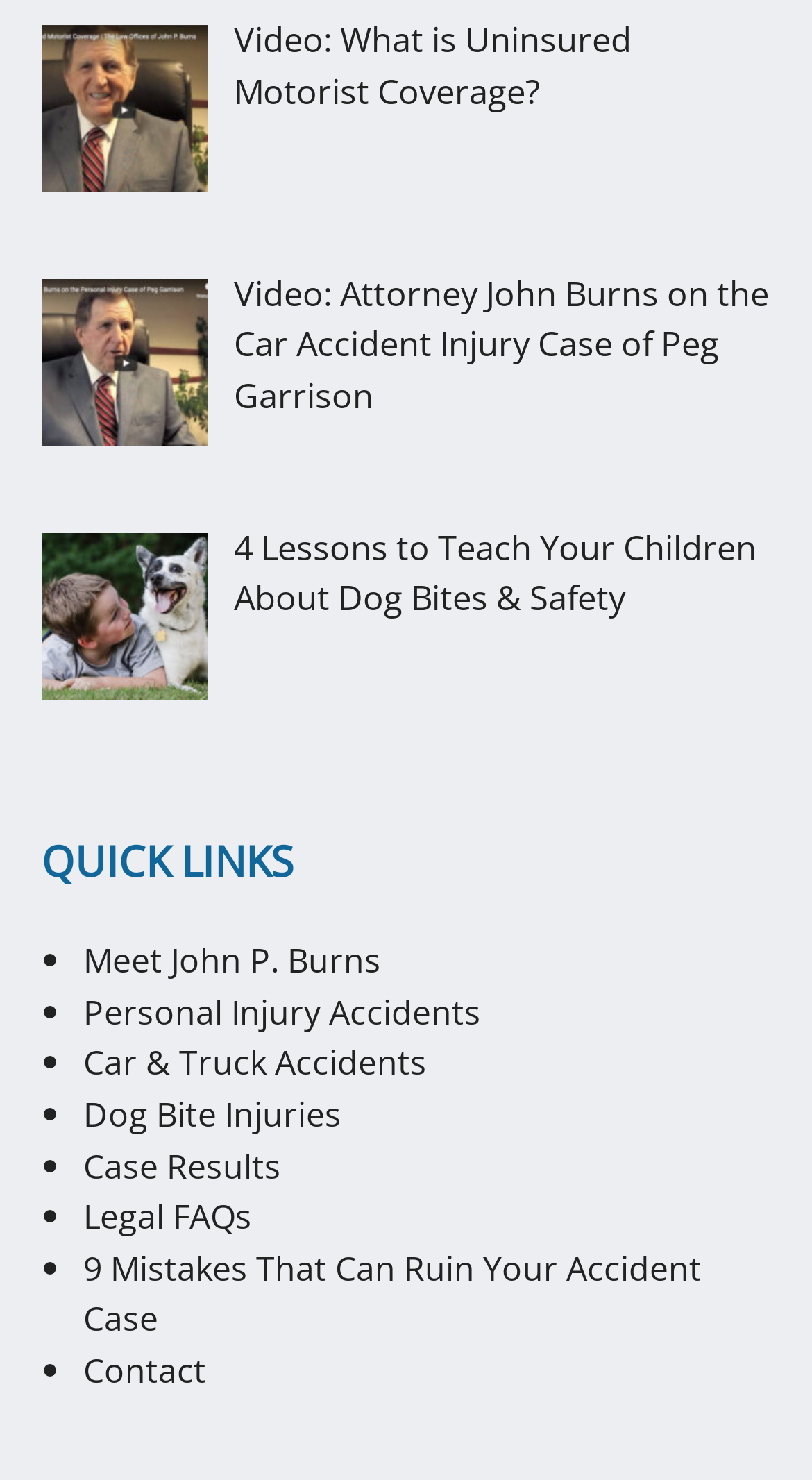Identify the bounding box coordinates for the element you need to click to achieve the following task: "Contact the lawyer". Provide the bounding box coordinates as four float numbers between 0 and 1, in the form [left, top, right, bottom].

[0.103, 0.911, 0.254, 0.942]